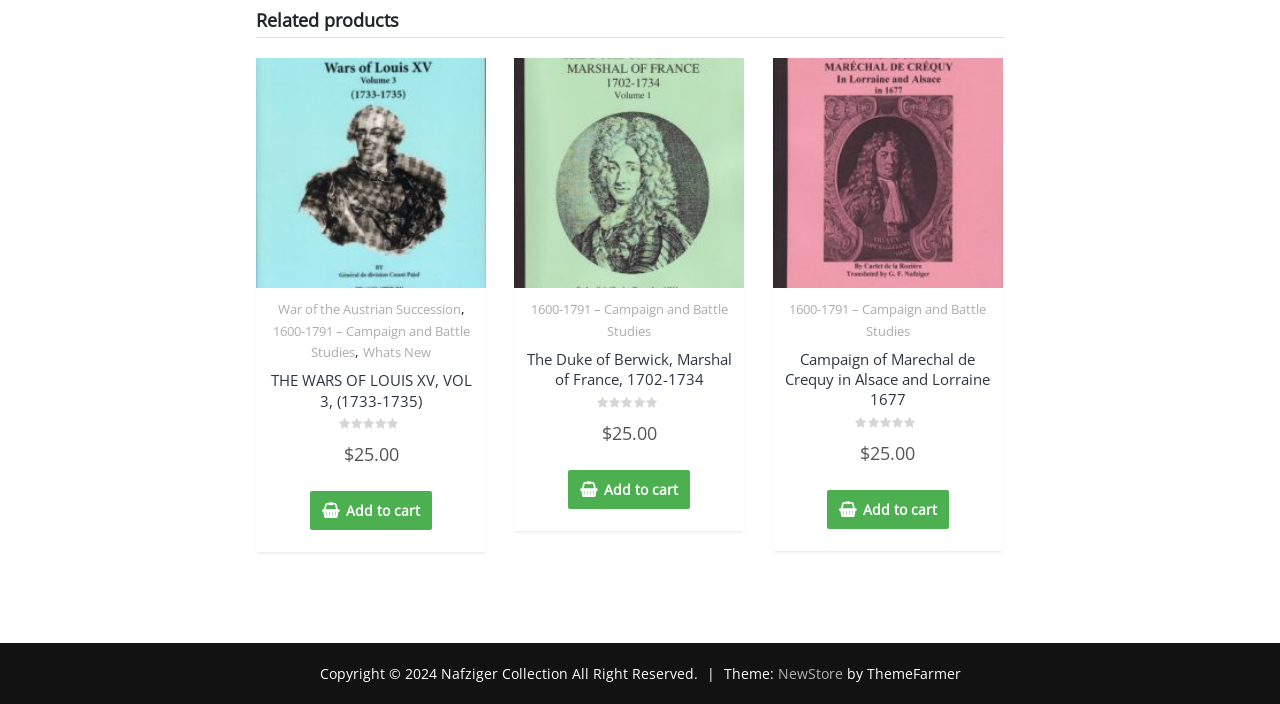Please find the bounding box coordinates of the clickable region needed to complete the following instruction: "View related products". The bounding box coordinates must consist of four float numbers between 0 and 1, i.e., [left, top, right, bottom].

[0.2, 0.014, 0.784, 0.055]